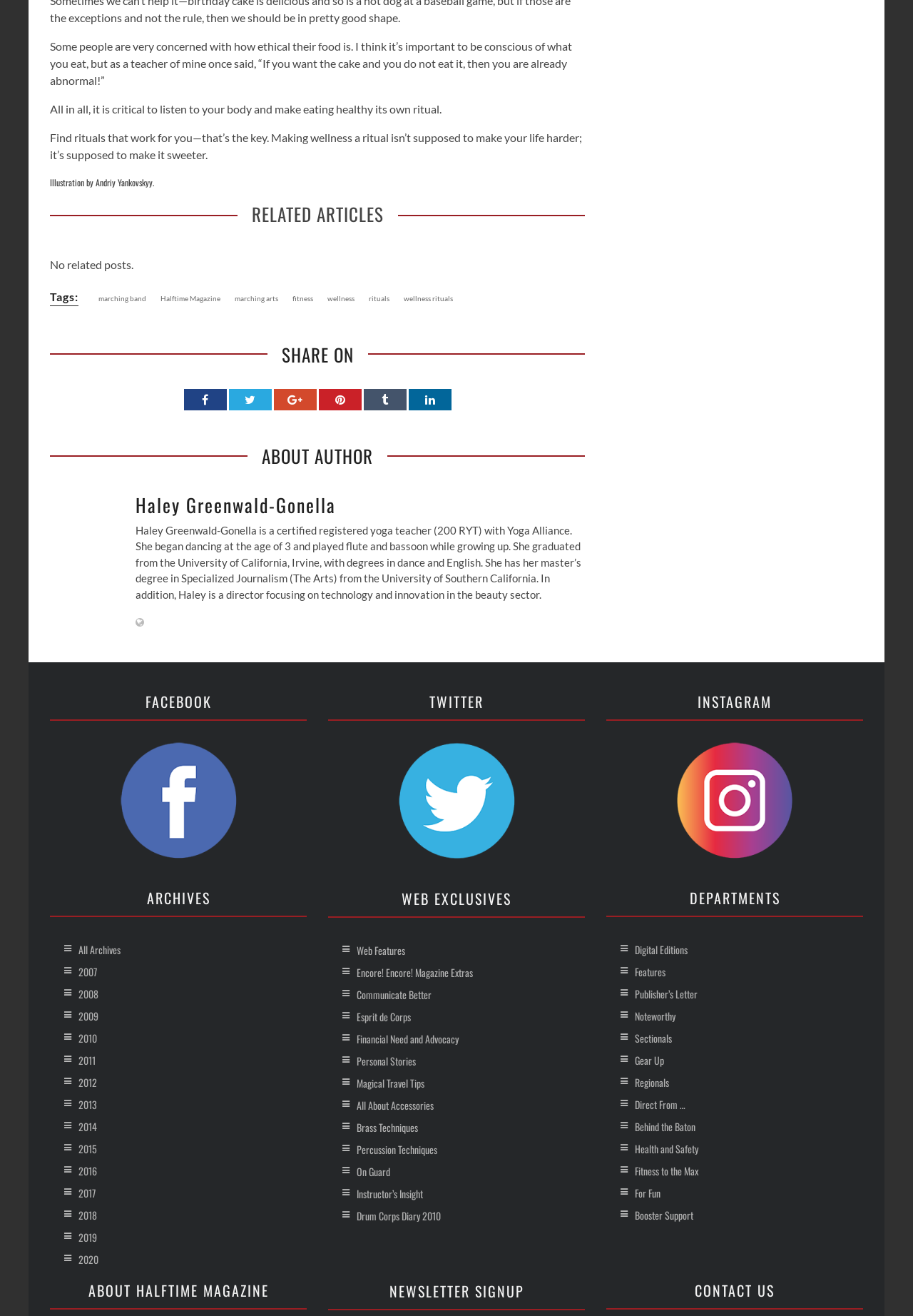Identify and provide the bounding box for the element described by: "Financial Need and Advocacy".

[0.359, 0.781, 0.641, 0.798]